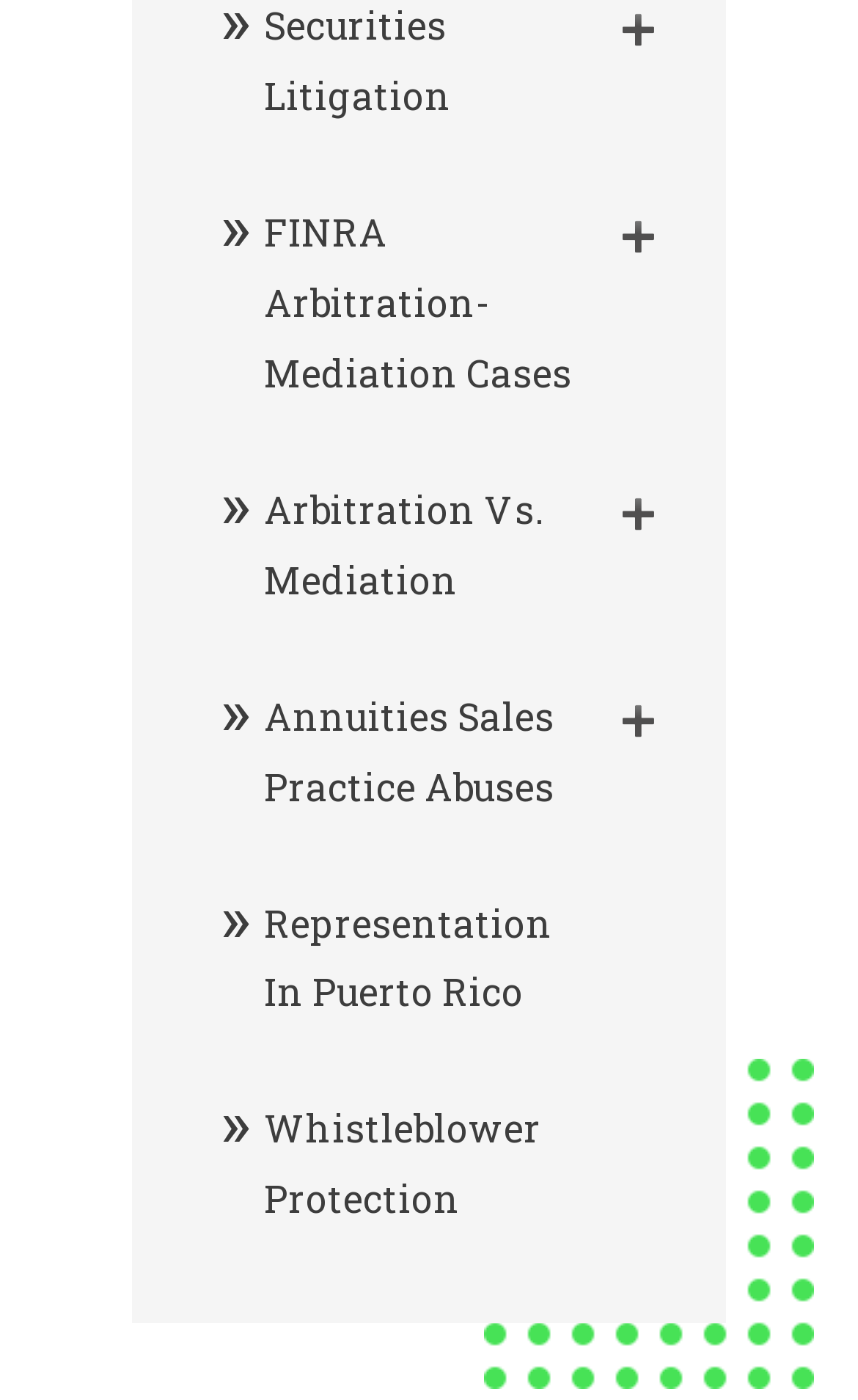Please identify the bounding box coordinates of the element on the webpage that should be clicked to follow this instruction: "Read about Securities Fraud Class Action". The bounding box coordinates should be given as four float numbers between 0 and 1, formatted as [left, top, right, bottom].

[0.154, 0.346, 0.846, 0.482]